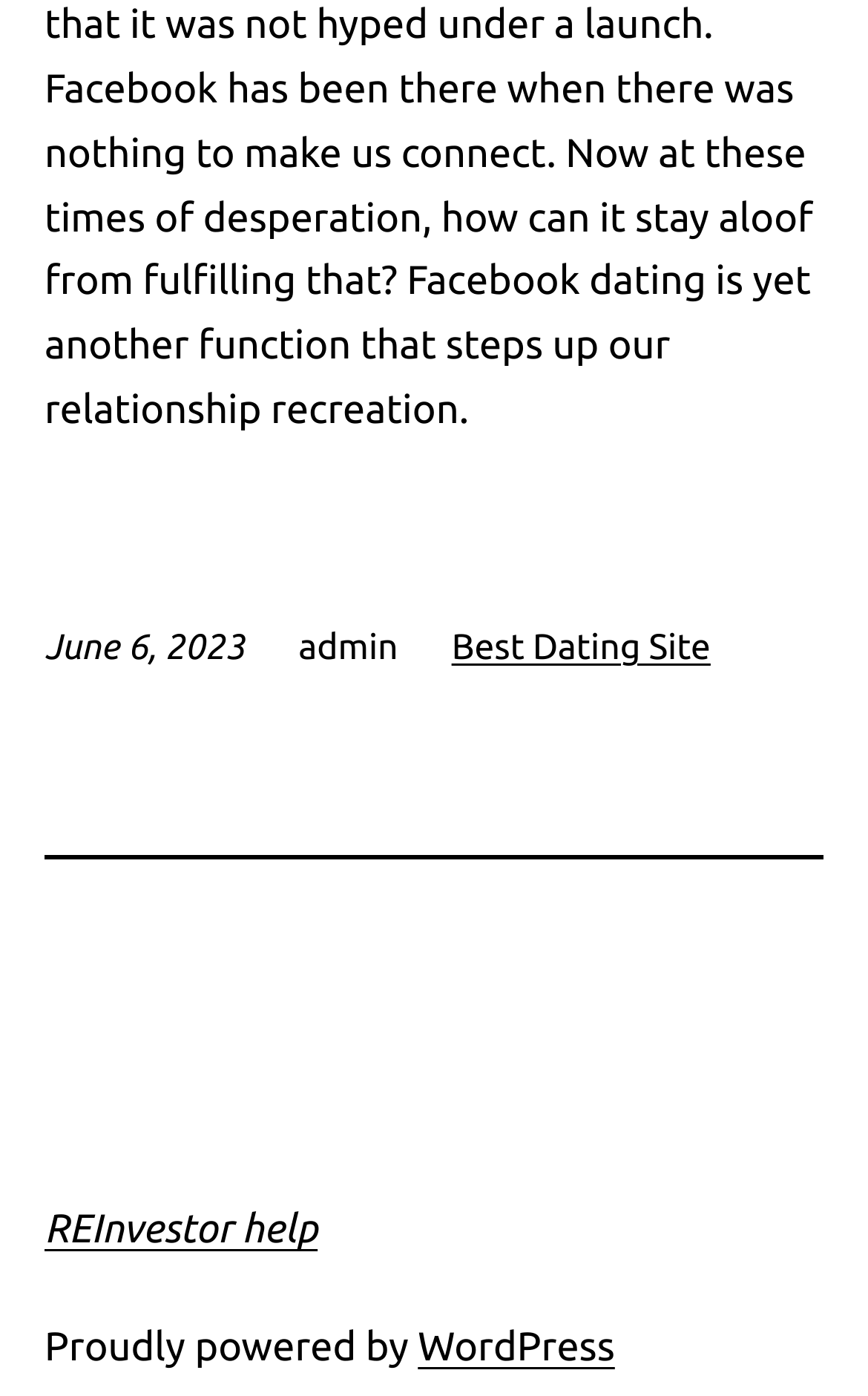Use one word or a short phrase to answer the question provided: 
What platform is this website powered by?

WordPress